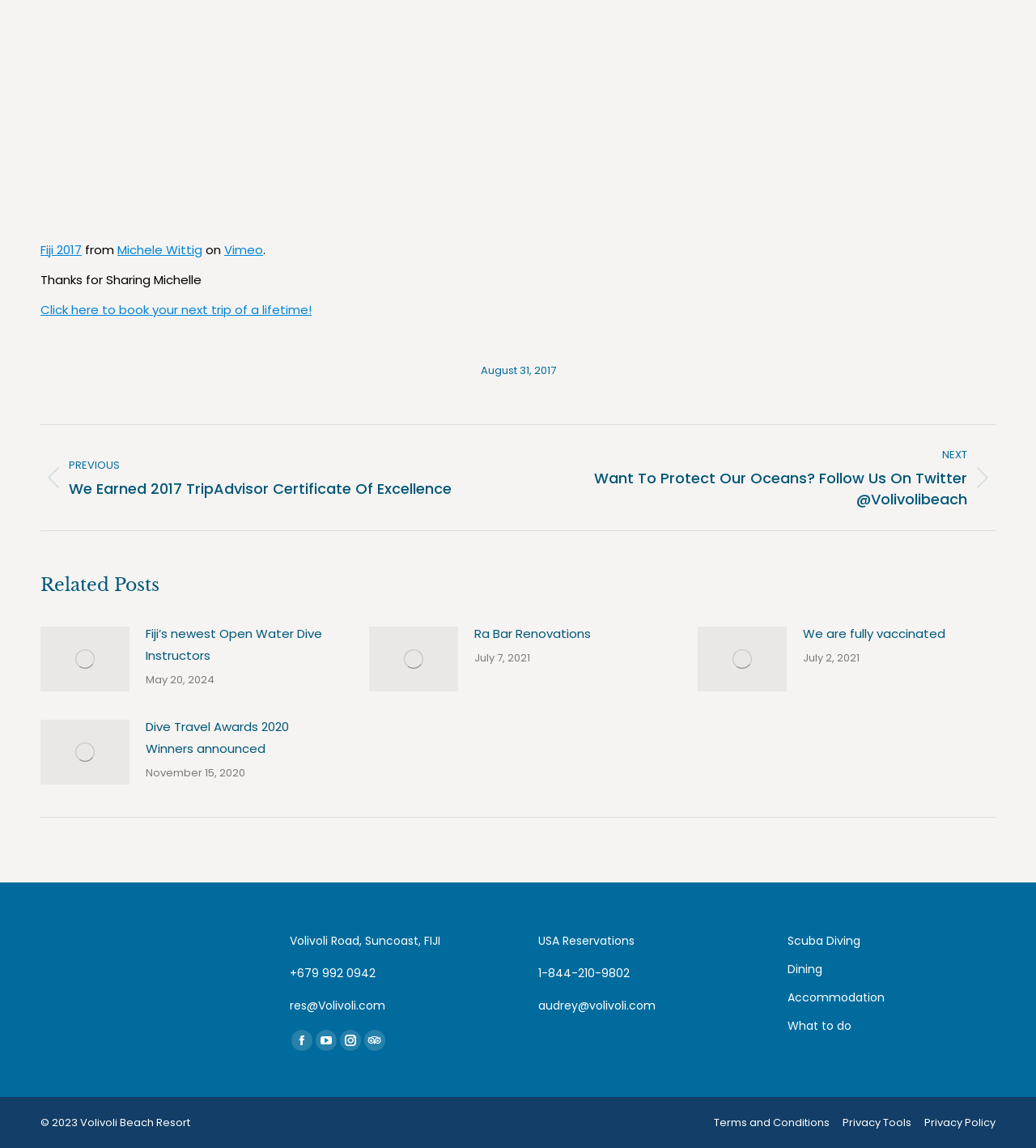Determine the bounding box coordinates for the area that needs to be clicked to fulfill this task: "Click on the link to book your next trip of a lifetime!". The coordinates must be given as four float numbers between 0 and 1, i.e., [left, top, right, bottom].

[0.039, 0.262, 0.301, 0.277]